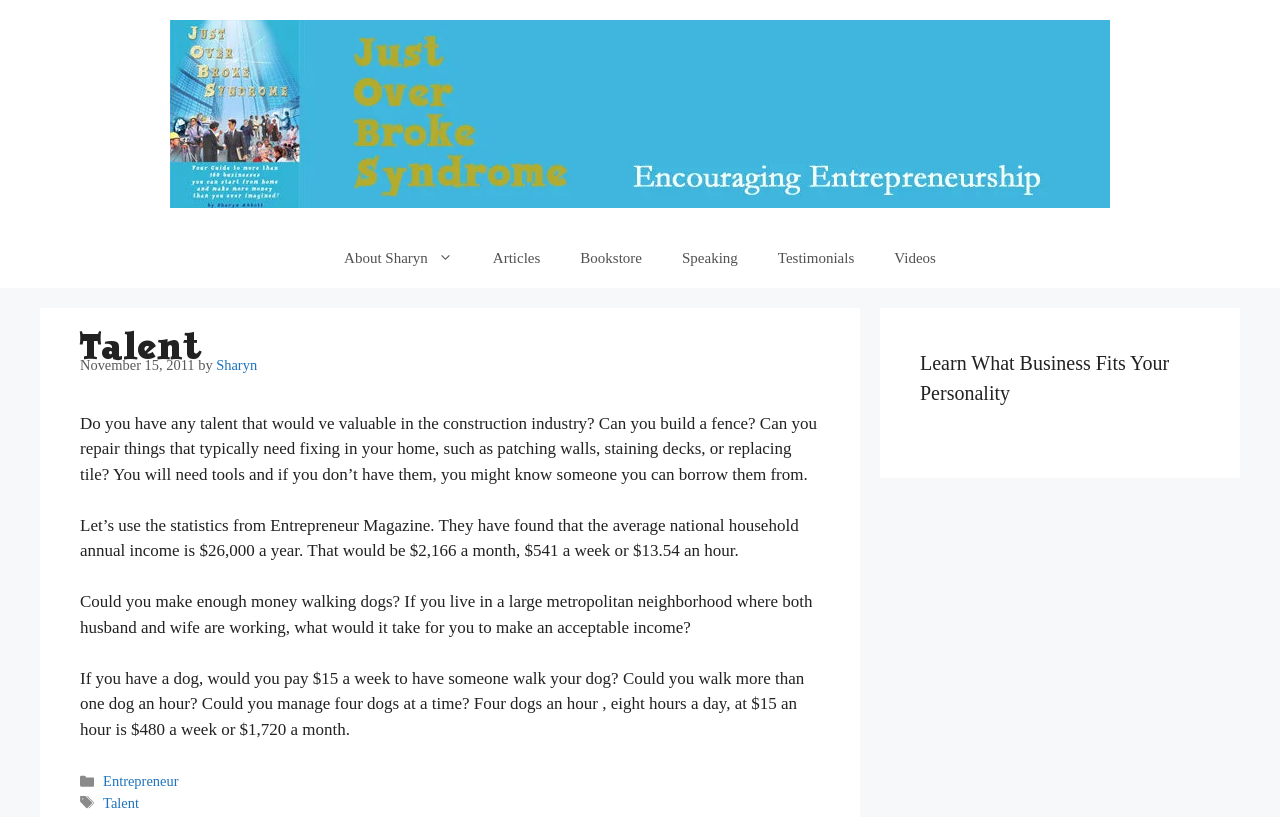Can you provide the bounding box coordinates for the element that should be clicked to implement the instruction: "Click the 'About Sharyn' link"?

[0.253, 0.279, 0.369, 0.353]